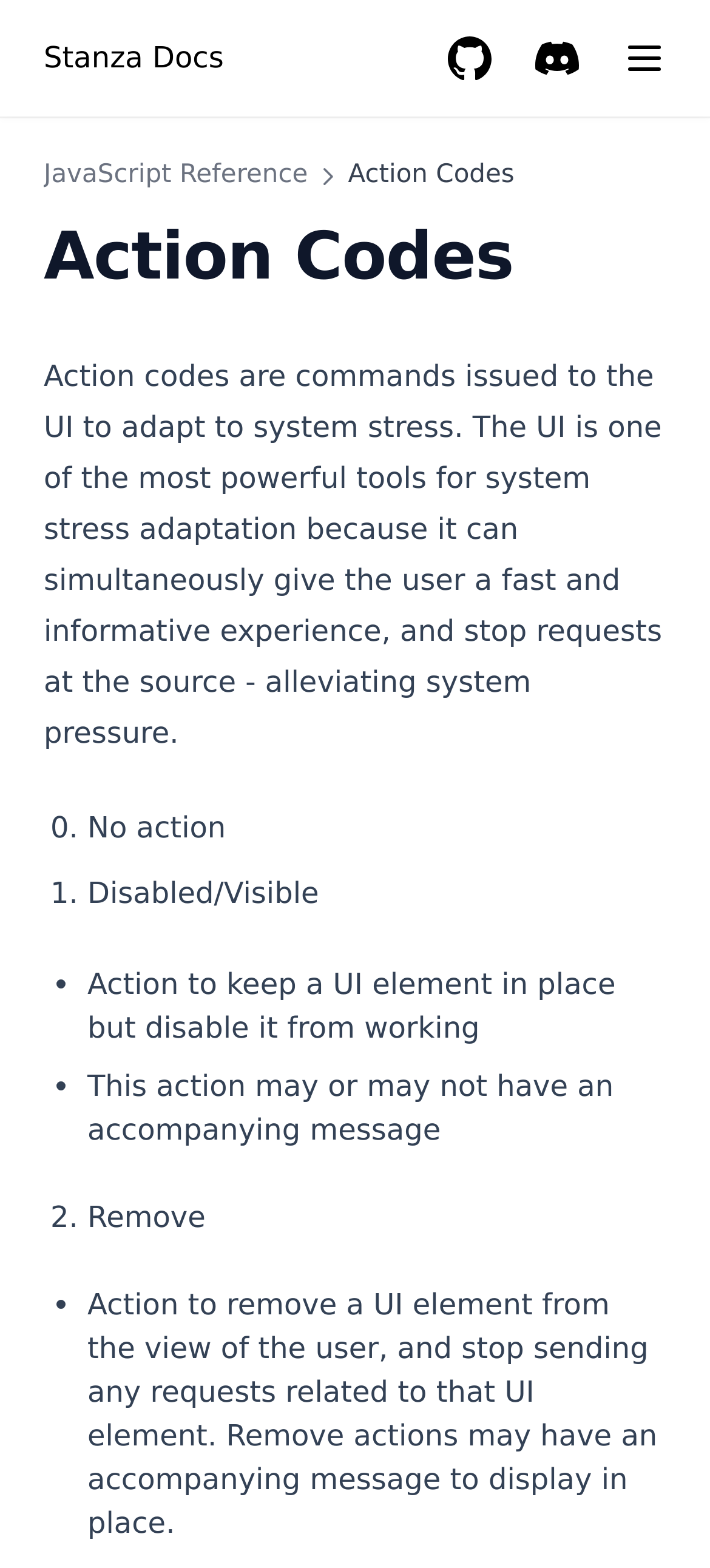Please find the bounding box coordinates of the clickable region needed to complete the following instruction: "Open GitHub". The bounding box coordinates must consist of four float numbers between 0 and 1, i.e., [left, top, right, bottom].

[0.61, 0.014, 0.713, 0.06]